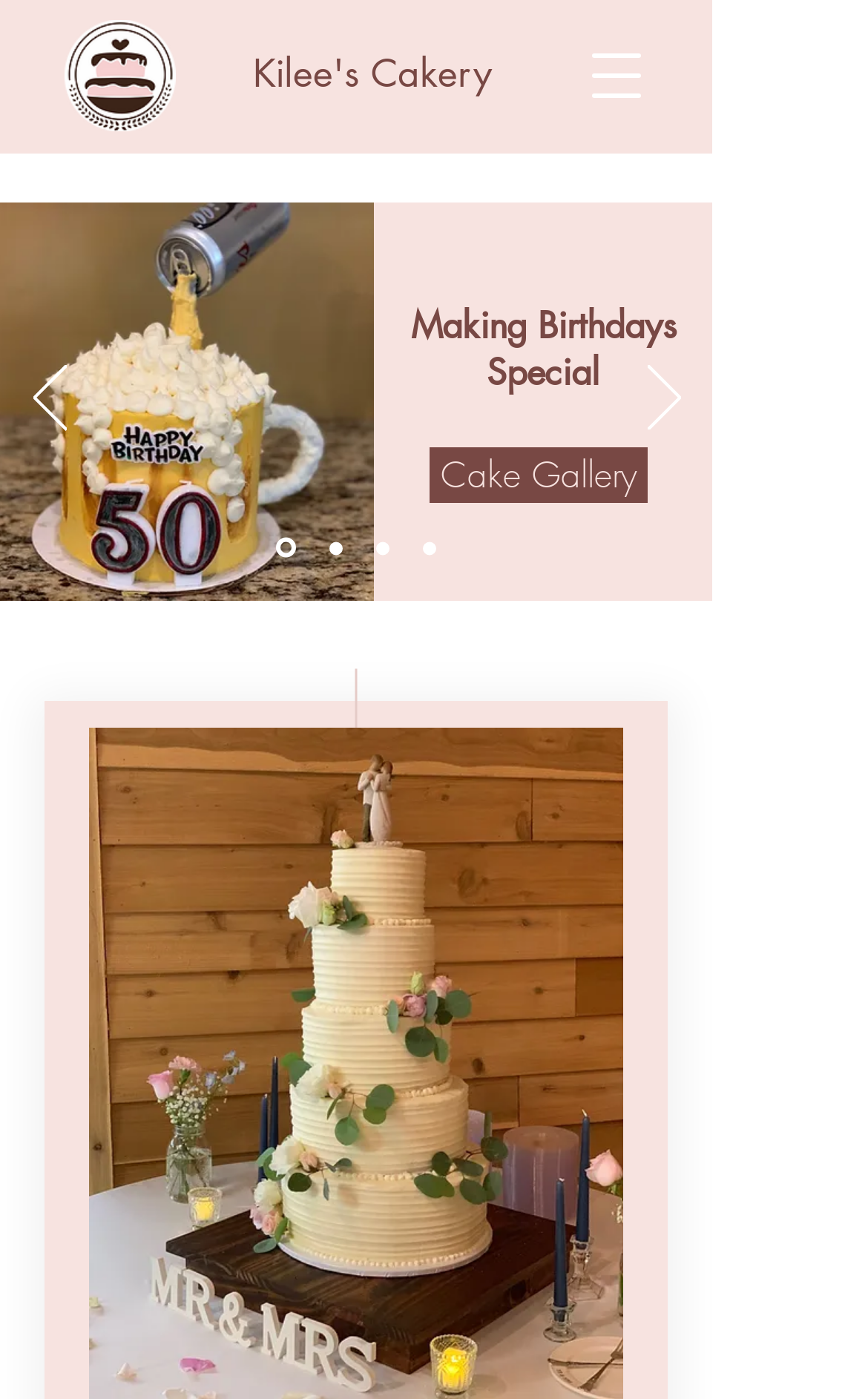Please predict the bounding box coordinates of the element's region where a click is necessary to complete the following instruction: "Open navigation menu". The coordinates should be represented by four float numbers between 0 and 1, i.e., [left, top, right, bottom].

[0.646, 0.014, 0.774, 0.094]